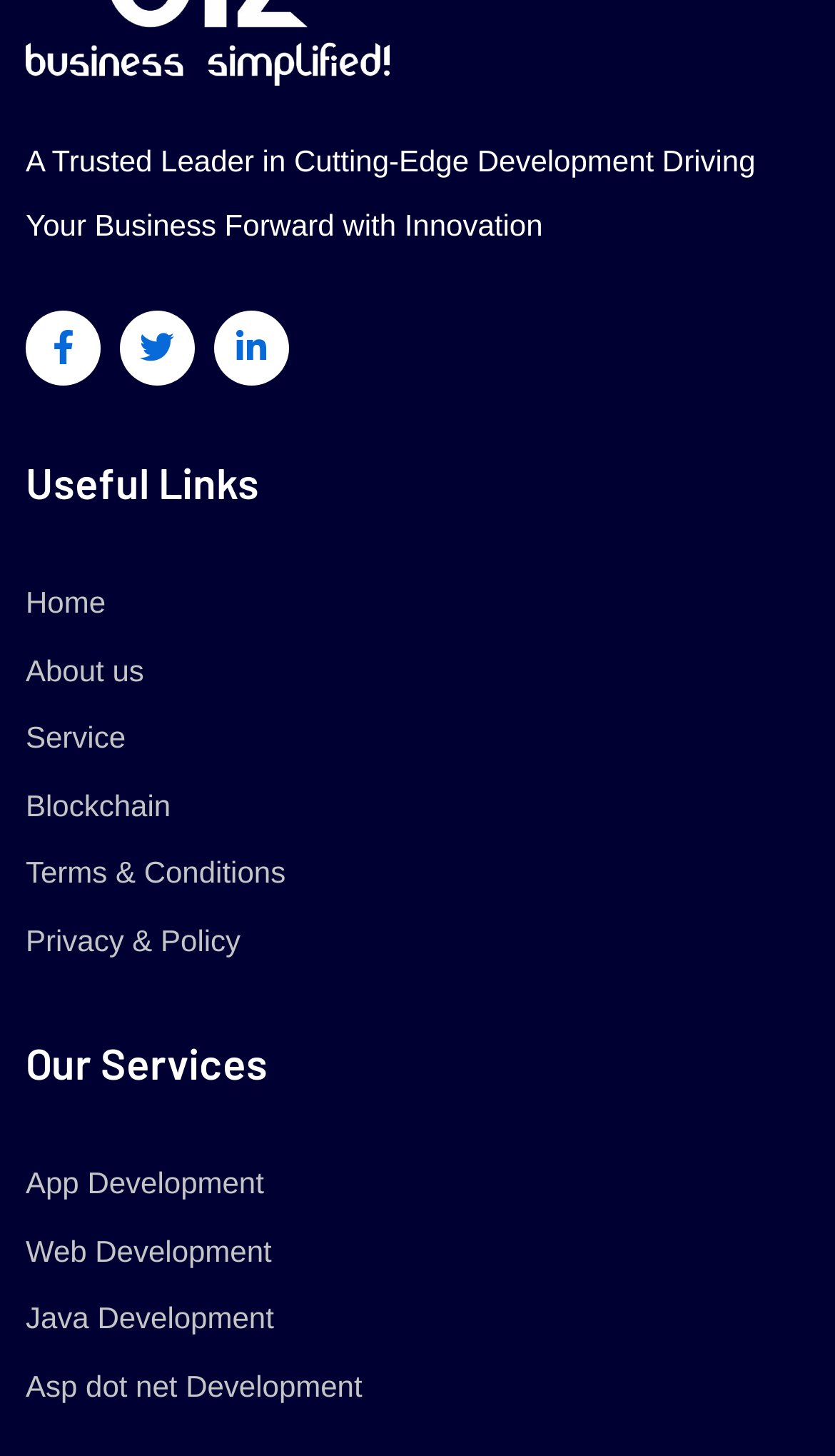Determine the bounding box coordinates of the clickable element to achieve the following action: 'Explore Web Development'. Provide the coordinates as four float values between 0 and 1, formatted as [left, top, right, bottom].

[0.031, 0.841, 0.325, 0.877]